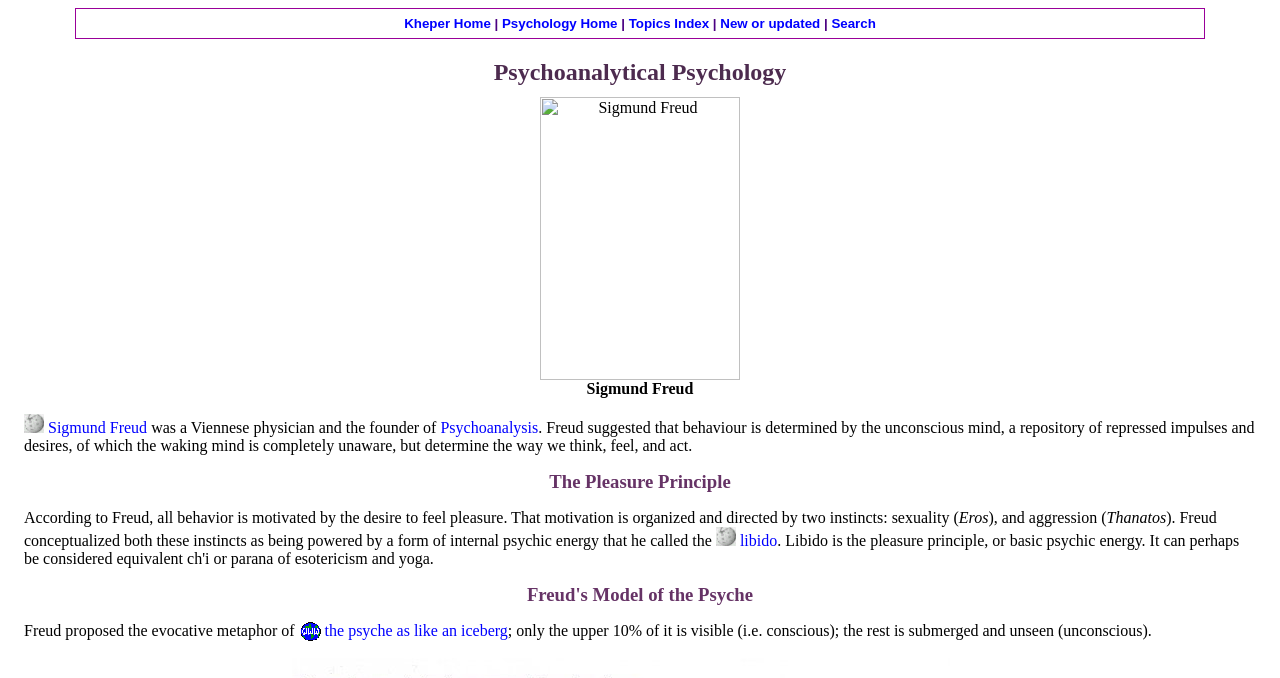Using a single word or phrase, answer the following question: 
What is the name of the instinct related to aggression?

Thanatos